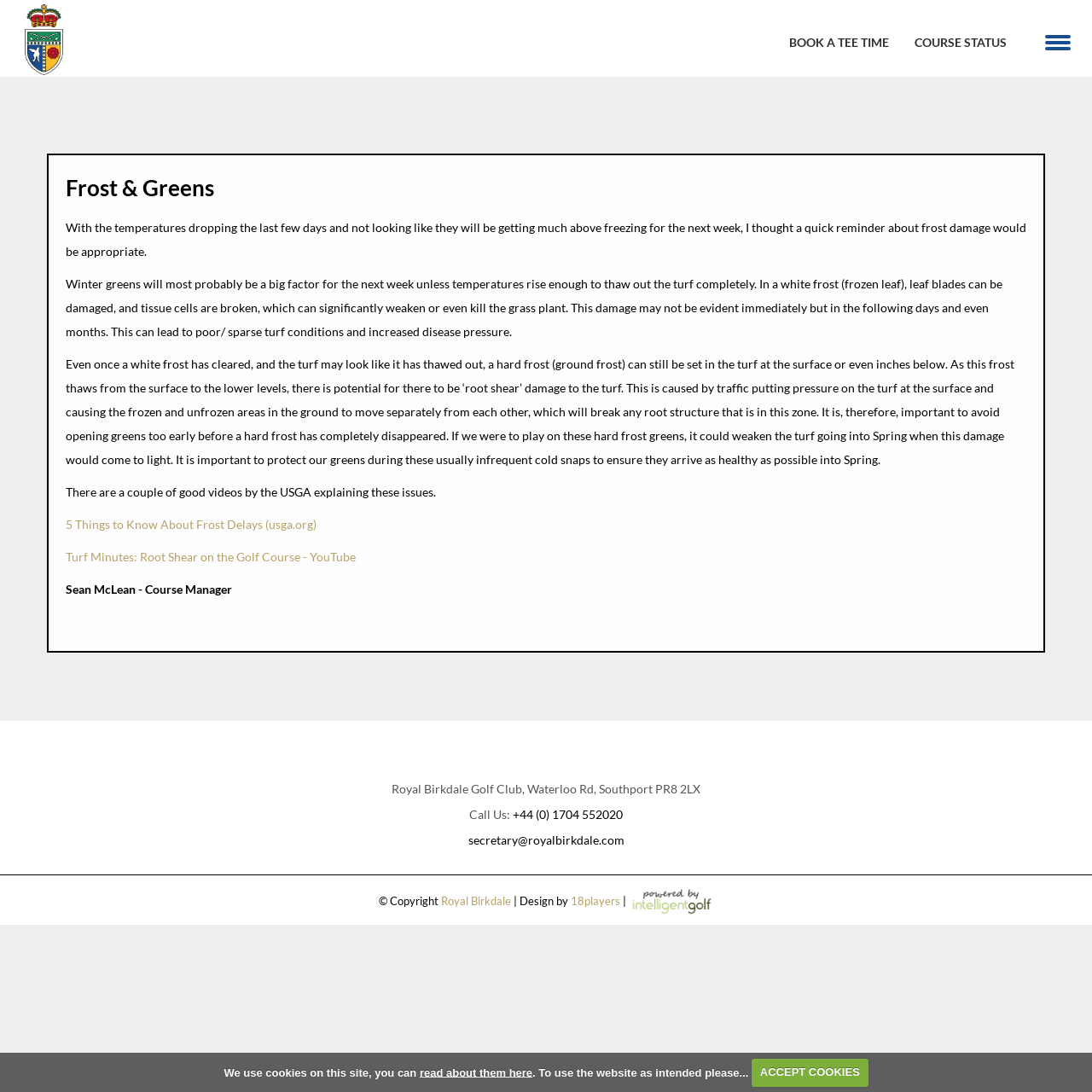Identify and provide the bounding box for the element described by: "parent_node: HOME title="Menu"".

[0.953, 0.023, 0.984, 0.054]